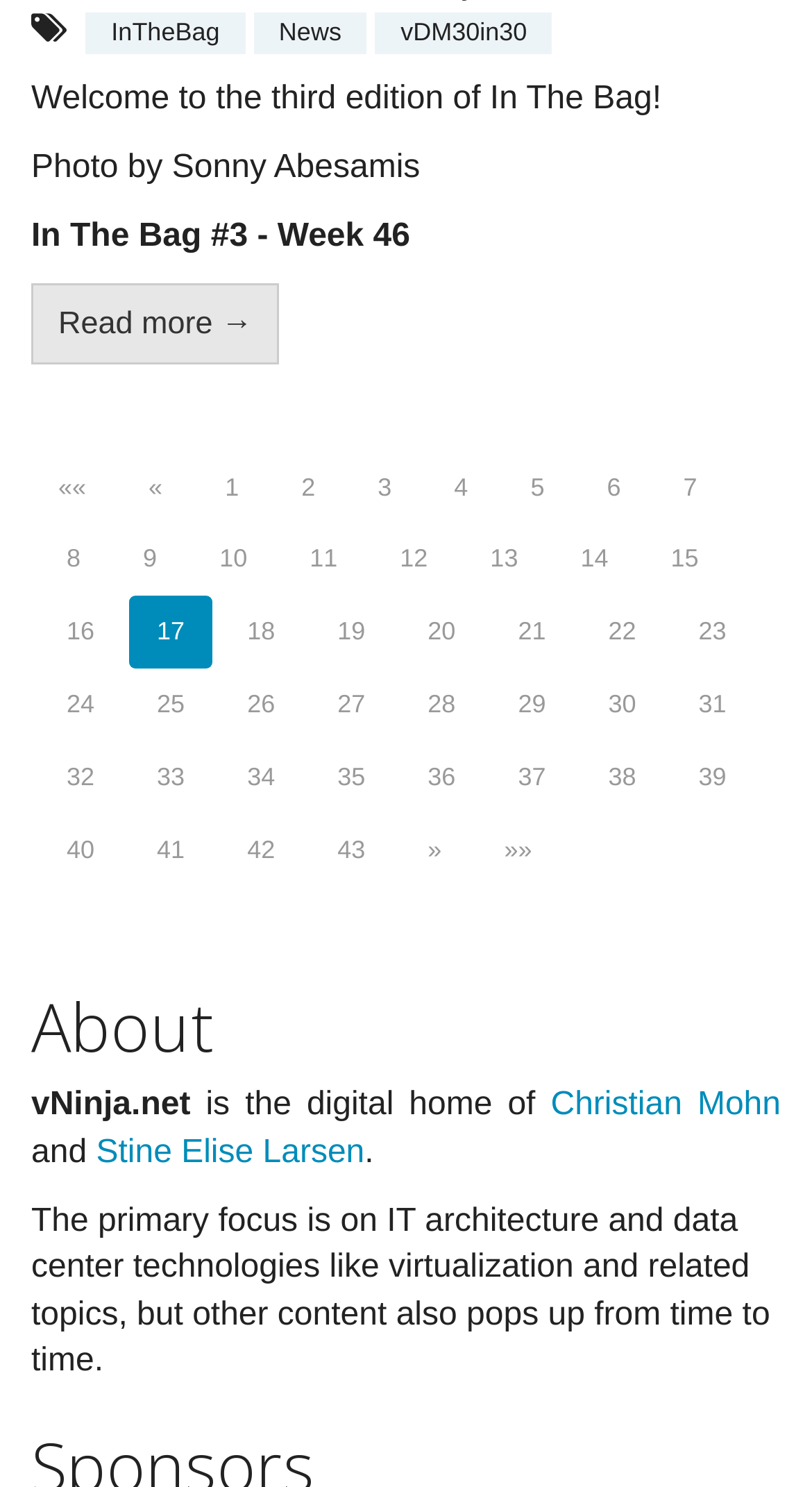Find the bounding box coordinates of the clickable region needed to perform the following instruction: "Visit Christian Mohn's page". The coordinates should be provided as four float numbers between 0 and 1, i.e., [left, top, right, bottom].

[0.678, 0.732, 0.962, 0.756]